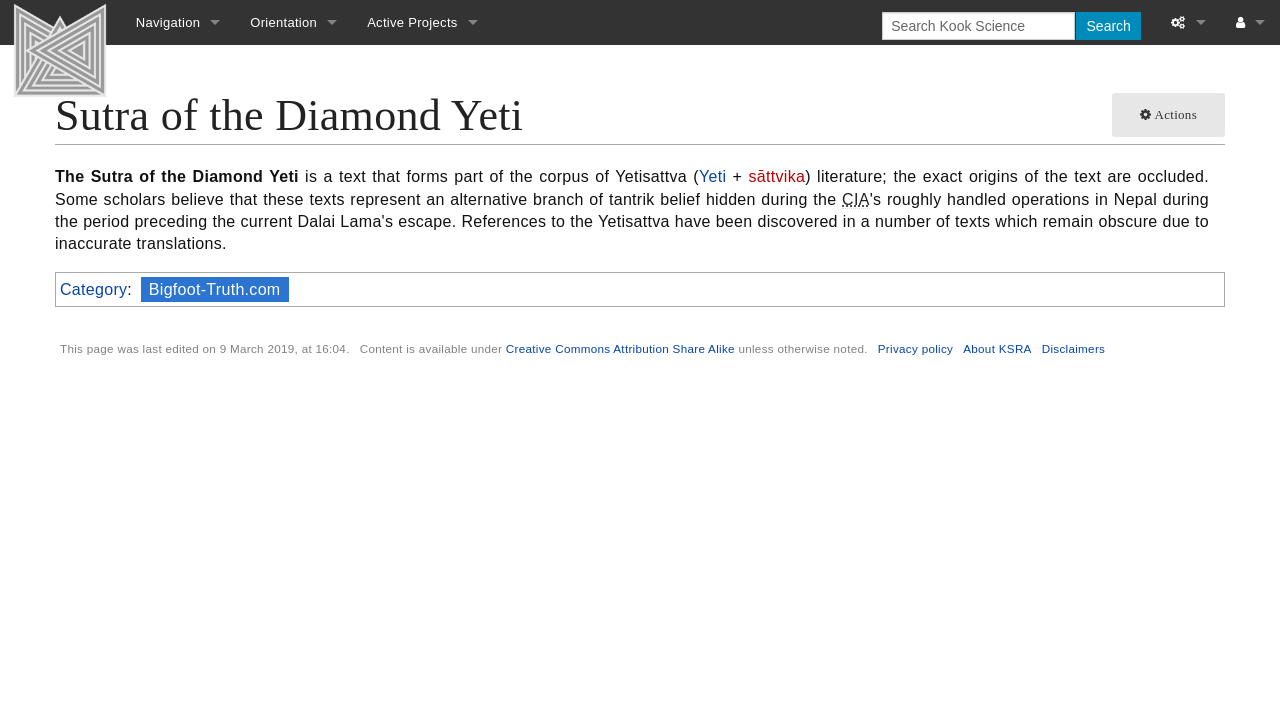Give a detailed account of the webpage.

The webpage is titled "Sutra of the Diamond Yeti - Kook Science" and features a prominent heading with the same title. At the top left, there is a link to "Kook Science" accompanied by an image with the same name. To the right of this, there is a navigation menu with links to "Main page", "Random page", and "Isopsephic Cipher Engine".

Below the navigation menu, there are three sections of links: "Orientation" with links to "About KSRA", "Contact Us", and "Help & Guidance"; "Active Projects" with links to various projects such as "Arcane Societies", "Flying Saucers", and "Crypto-Hominids"; and a section with links to "What links here", "Related changes", and other page-related actions.

On the right side of the page, there is a search box with a "Search" button. Below this, there are more links to page-related actions, including "Printable version" and "Page information".

The main content of the page is a text about the Sutra of the Diamond Yeti, which is a text that forms part of the corpus of Yetisattva literature. The text explains that the exact origins of the text are unknown, and some scholars believe that these texts represent an alternative branch of tantrik belief hidden during the. There is also a link to "Yeti" and "sāttvika" within the text.

At the bottom of the page, there is a category section with a link to "Bigfoot-Truth.com". Below this, there is a content information section with details about the page's last edit and licensing information.